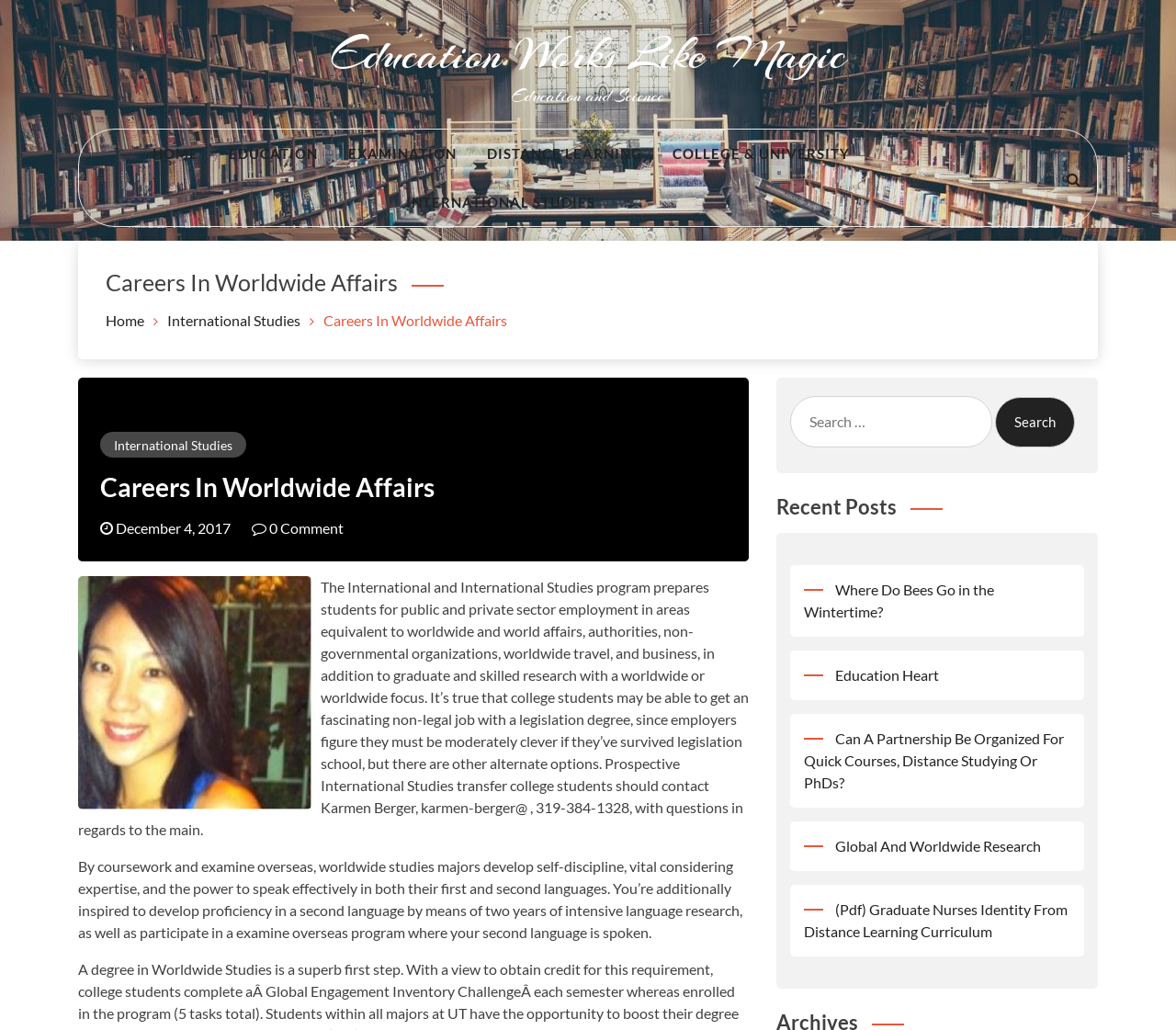Identify the bounding box coordinates of the region that should be clicked to execute the following instruction: "Click on the 'Global And Worldwide Research' link".

[0.71, 0.813, 0.885, 0.83]